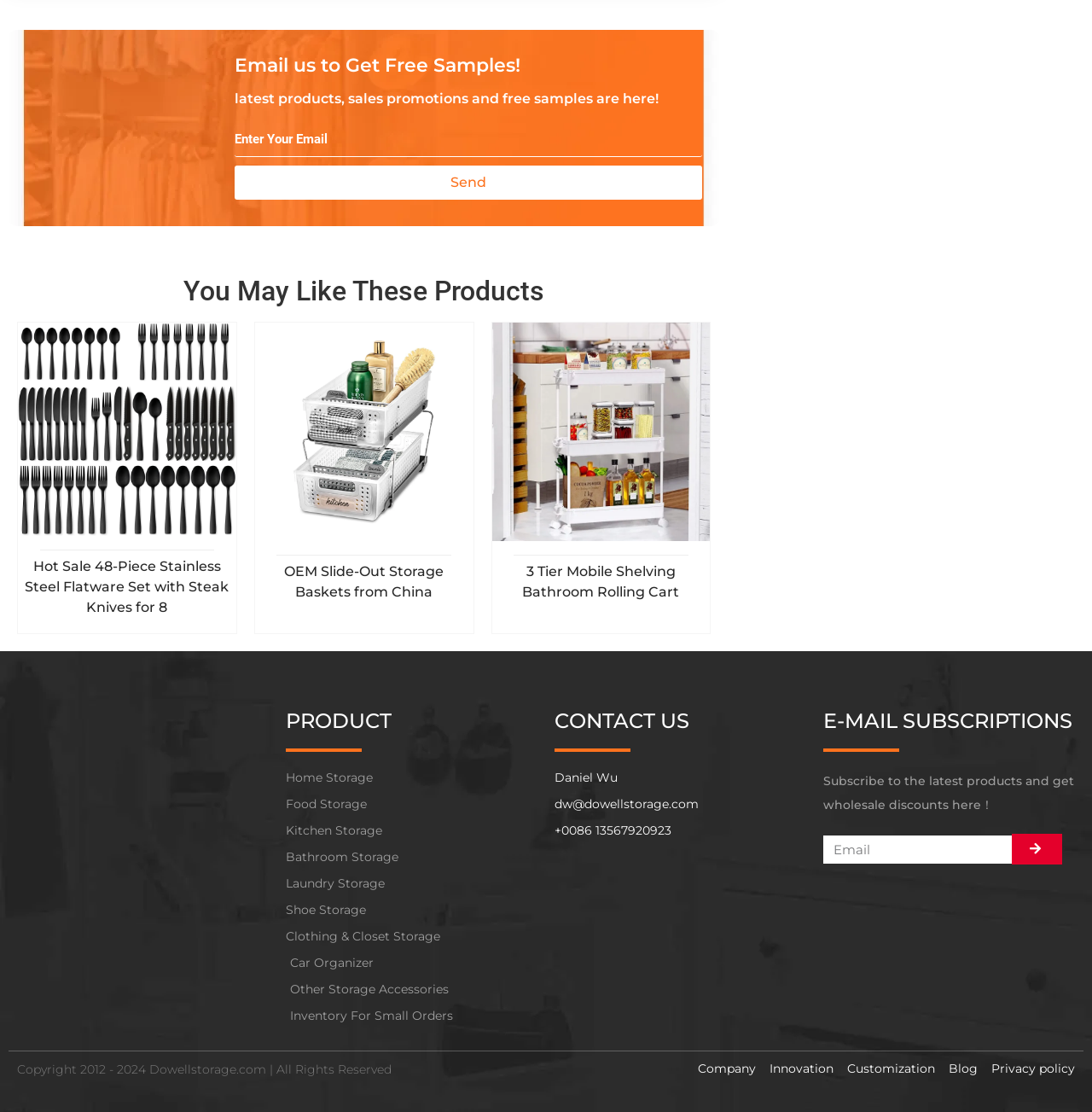Mark the bounding box of the element that matches the following description: "parent_node: Email name="form_fields[email]" placeholder="Email"".

[0.754, 0.751, 0.927, 0.777]